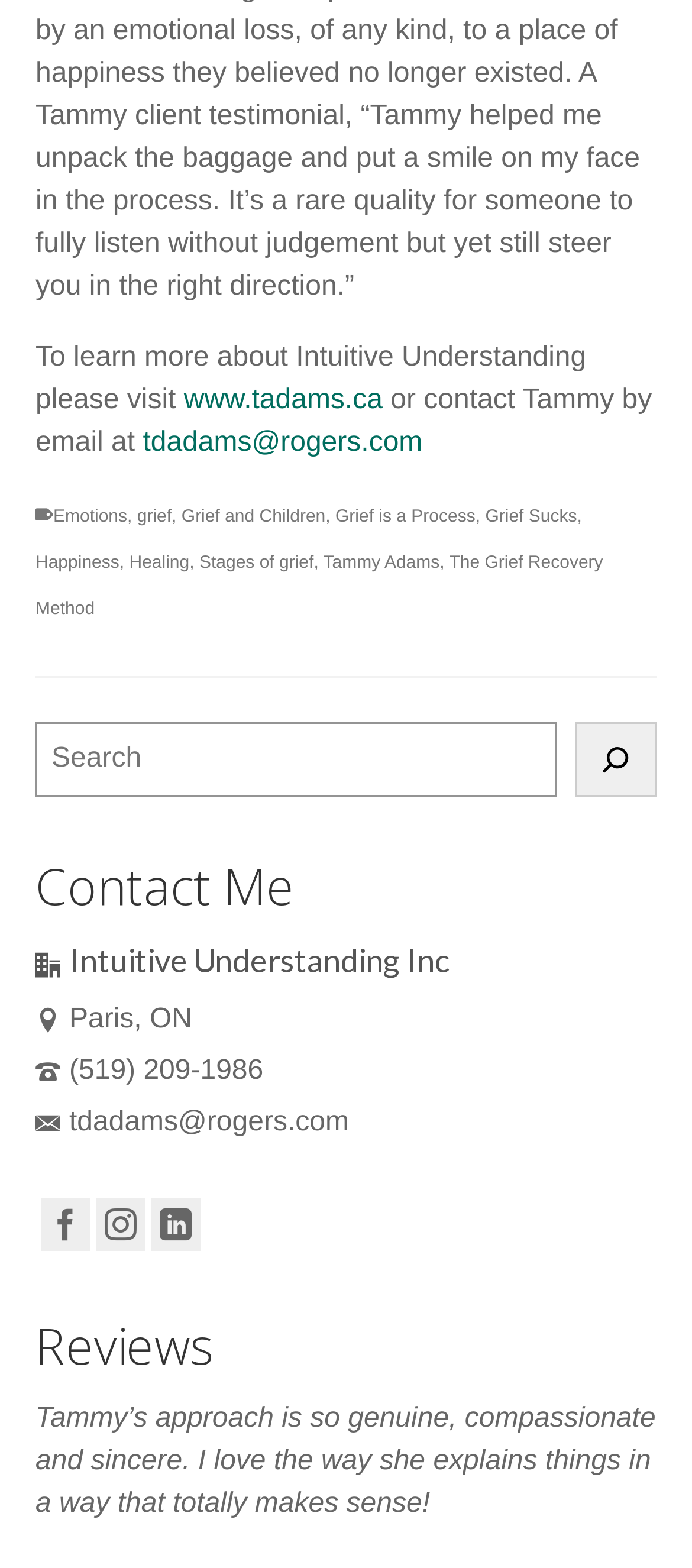Please find the bounding box coordinates of the element's region to be clicked to carry out this instruction: "contact Tammy by email".

[0.206, 0.273, 0.611, 0.292]